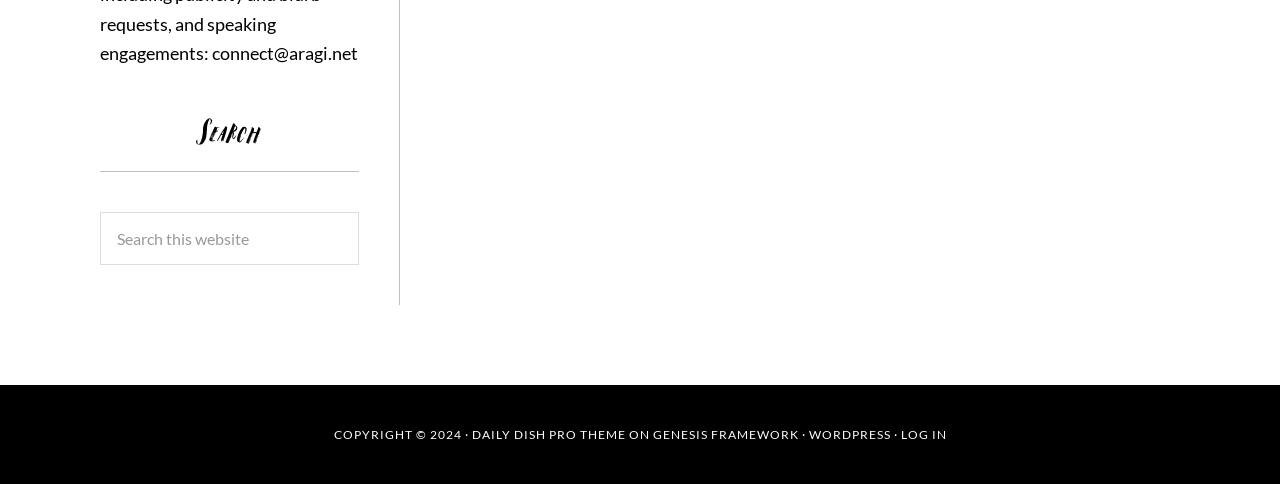Extract the bounding box coordinates of the UI element described: "Daily Dish Pro Theme". Provide the coordinates in the format [left, top, right, bottom] with values ranging from 0 to 1.

[0.368, 0.881, 0.489, 0.912]